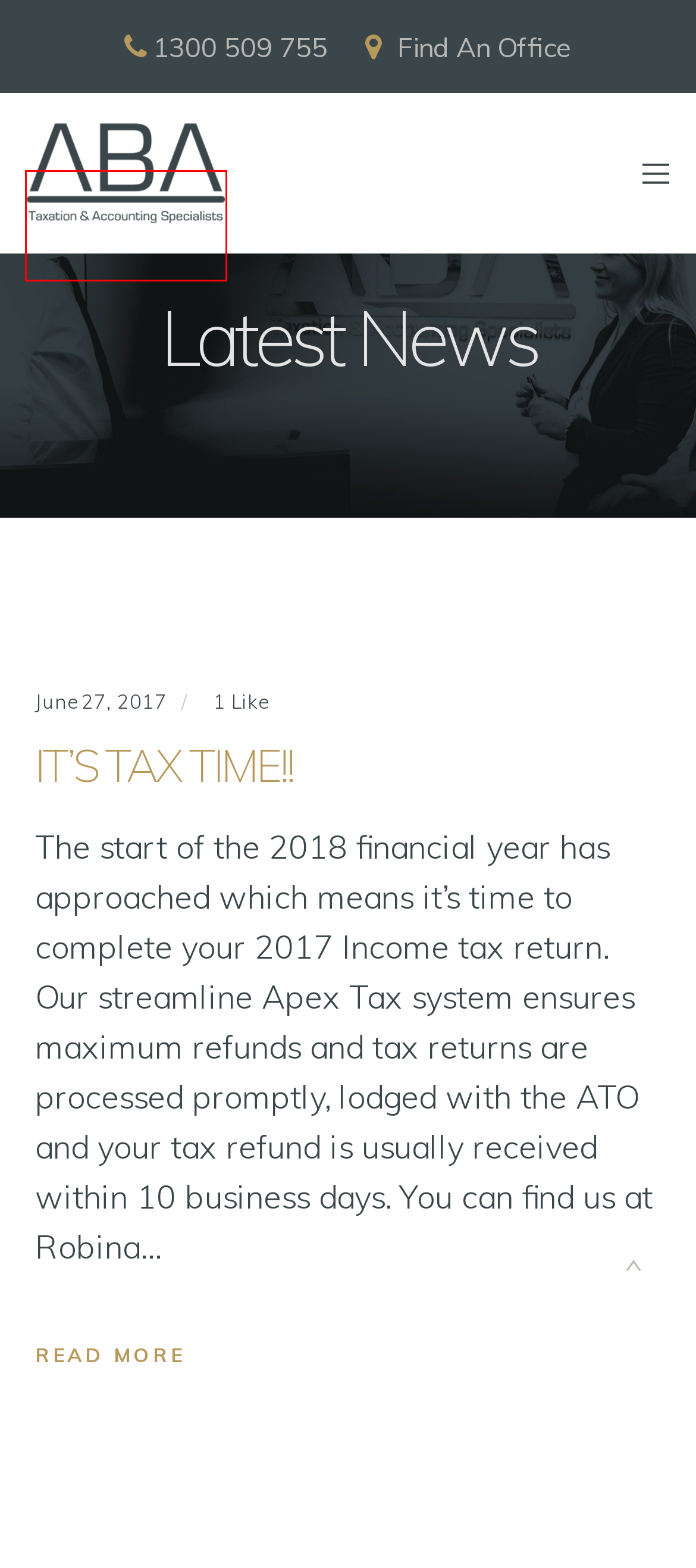Analyze the given webpage screenshot and identify the UI element within the red bounding box. Select the webpage description that best matches what you expect the new webpage to look like after clicking the element. Here are the candidates:
A. IT’S TAX TIME!! – ABA Group
B. Contact – ABA Group
C. Client Feedback – ABA Group
D. ABA Group – Taxation & Accounting Gold Coast
E. Are you having to use your vehicle for work? – ABA Group
F. About – ABA Group
G. Is your business structure right for you? – ABA Group
H. Services – ABA Group

D